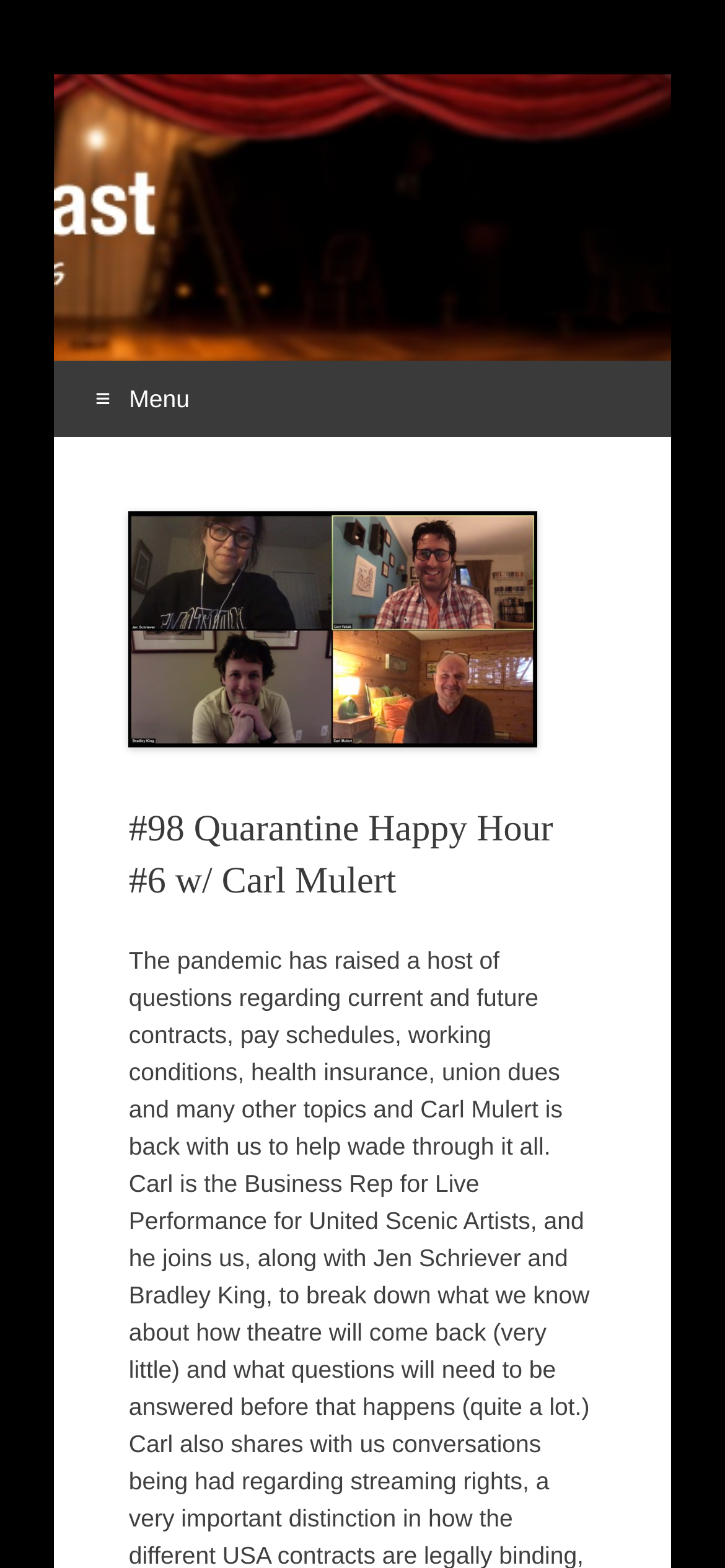What is the title of the first episode?
Using the information from the image, give a concise answer in one word or a short phrase.

#98 Quarantine Happy Hour #6 w/ Carl Mulert